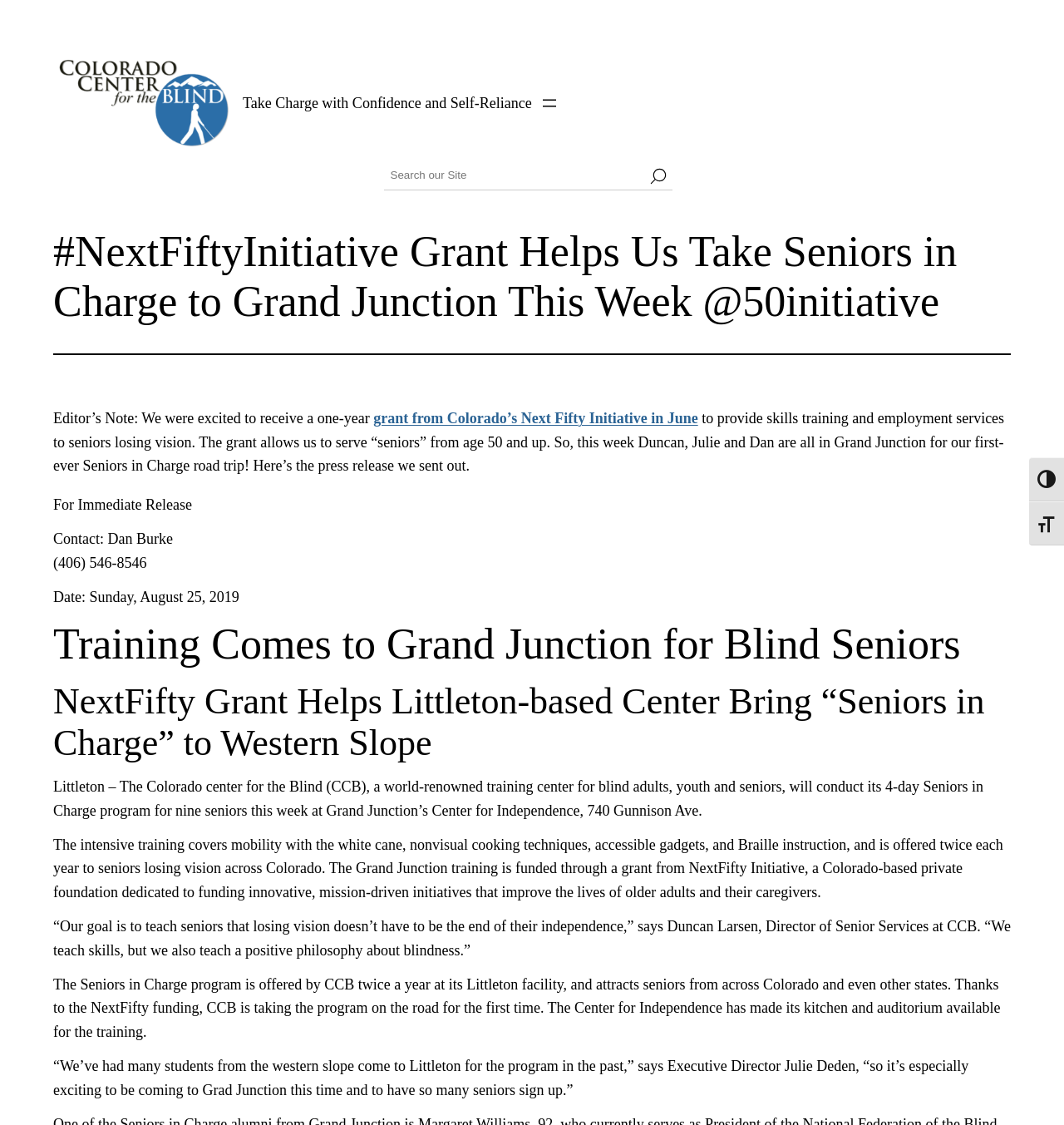From the element description Toggle High Contrast, predict the bounding box coordinates of the UI element. The coordinates must be specified in the format (top-left x, top-left y, bottom-right x, bottom-right y) and should be within the 0 to 1 range.

[0.967, 0.407, 1.0, 0.446]